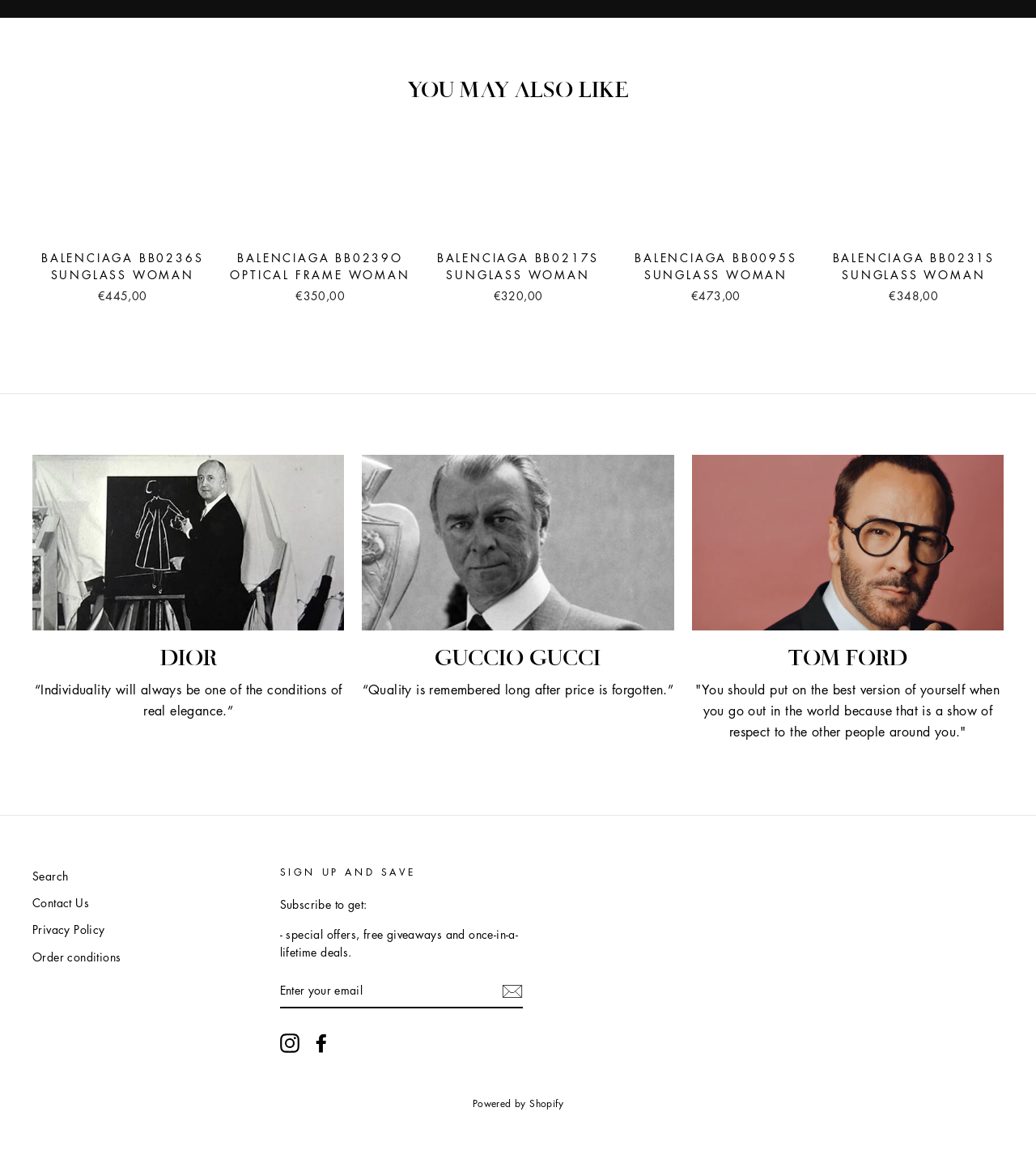What is the purpose of the textbox?
Refer to the image and answer the question using a single word or phrase.

To enter email